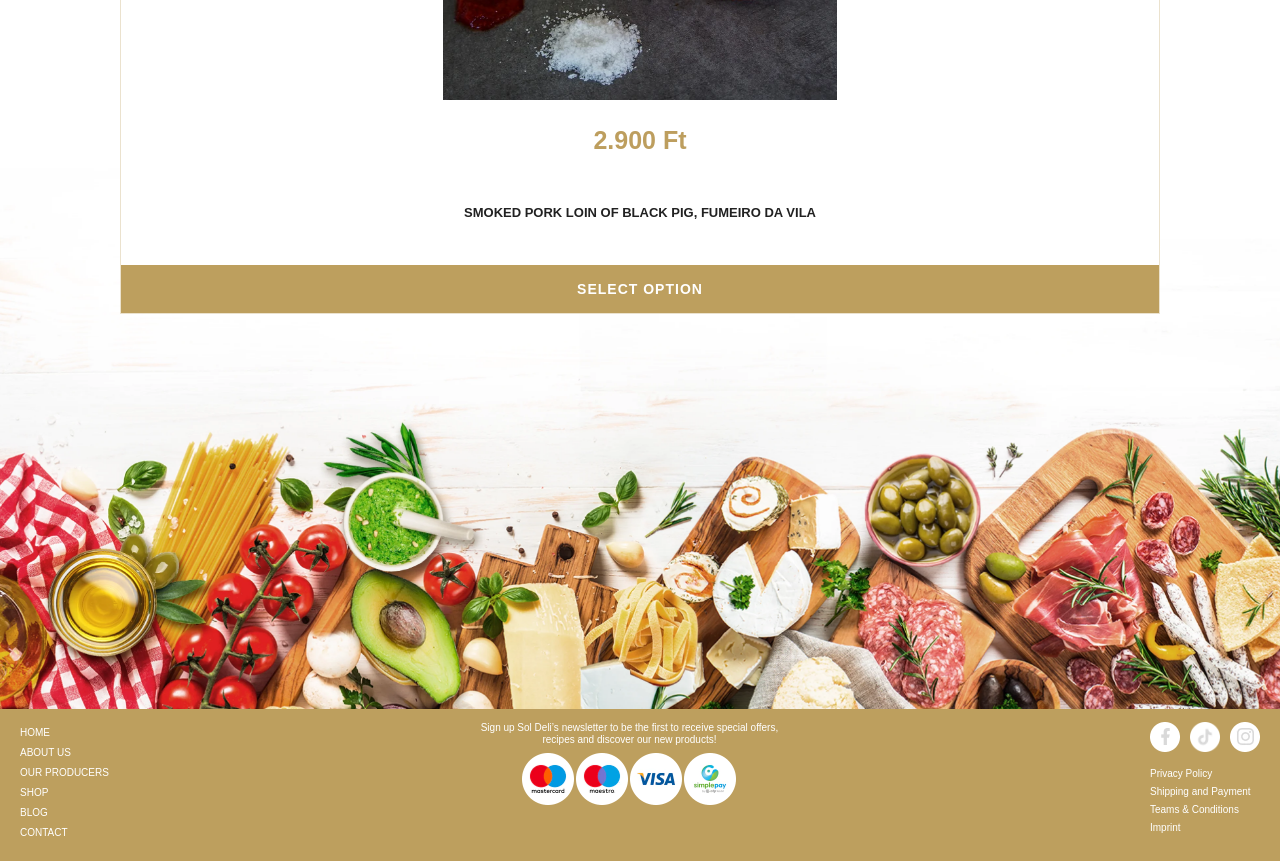What is the name of the product?
Answer the question in a detailed and comprehensive manner.

The name of the product is mentioned as 'Smoked Pork Loin of Black Pig, Fumeiro da Vila' in the heading element with bounding box coordinates [0.095, 0.238, 0.905, 0.29].